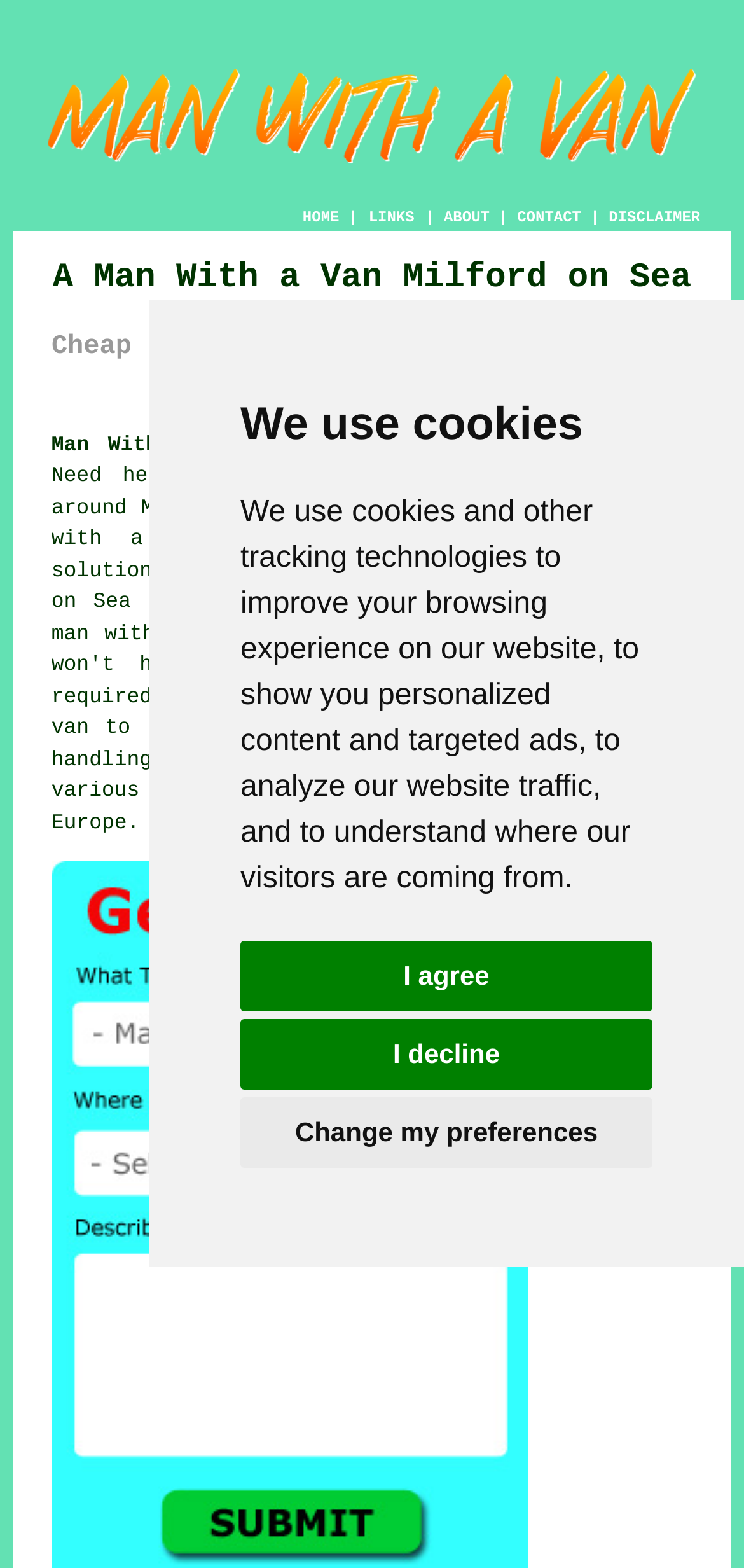Please determine the bounding box coordinates of the area that needs to be clicked to complete this task: 'Click the 'Log In' button'. The coordinates must be four float numbers between 0 and 1, formatted as [left, top, right, bottom].

None